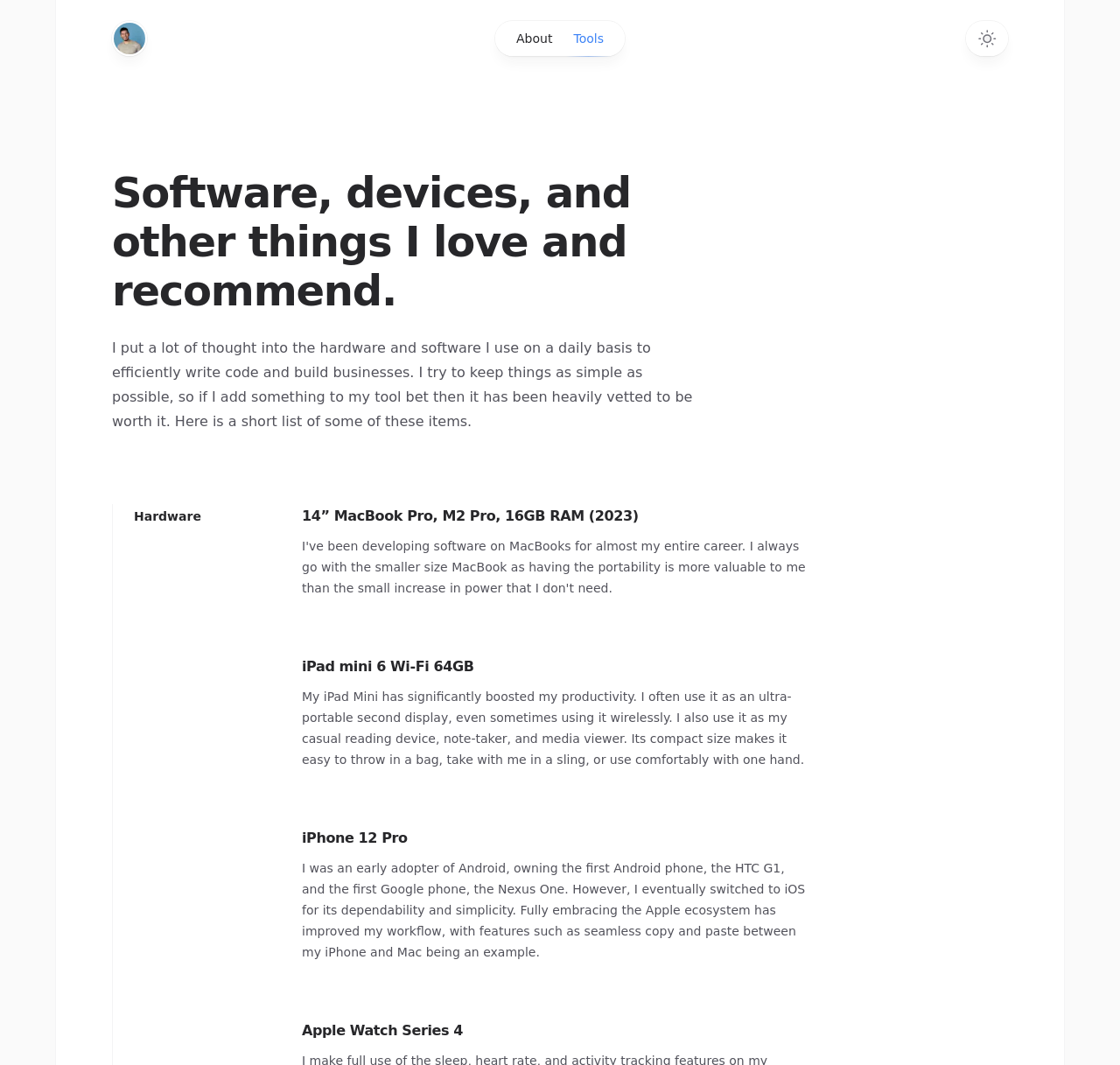Using the information shown in the image, answer the question with as much detail as possible: What type of devices are listed under 'Hardware'?

The 'Hardware' section lists several devices, including a 14” MacBook Pro, iPad mini 6, iPhone 12 Pro, and Apple Watch Series 4, all of which are Apple products.